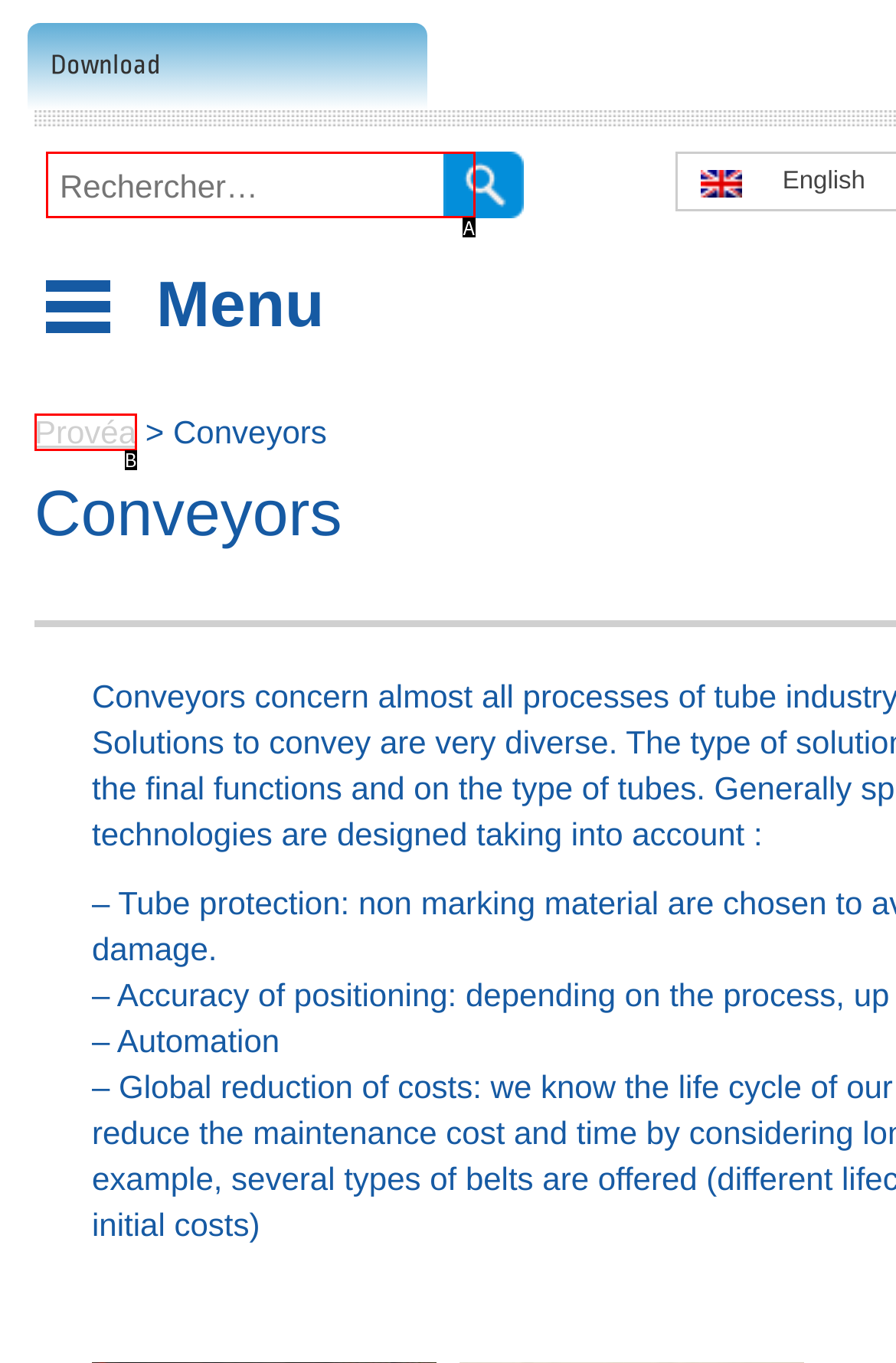Given the description: name="s" placeholder="Rechercher…" title="Rechercher pour:", select the HTML element that matches it best. Reply with the letter of the chosen option directly.

A